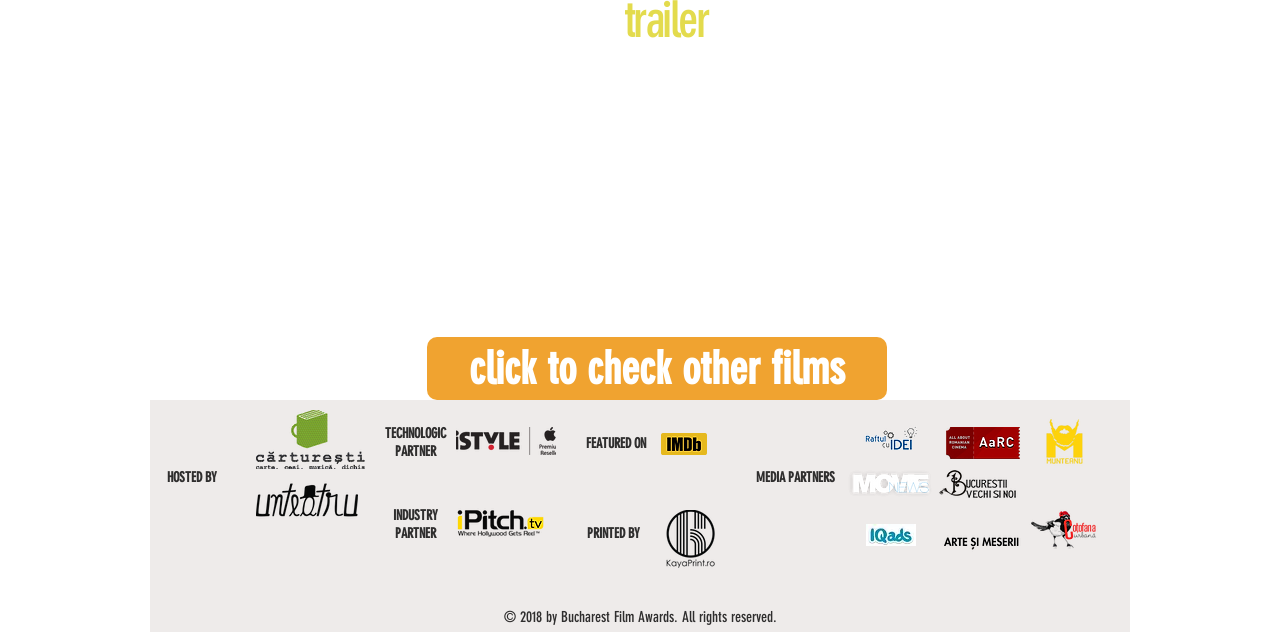Locate the bounding box for the described UI element: "Woodson Research Center". Ensure the coordinates are four float numbers between 0 and 1, formatted as [left, top, right, bottom].

None